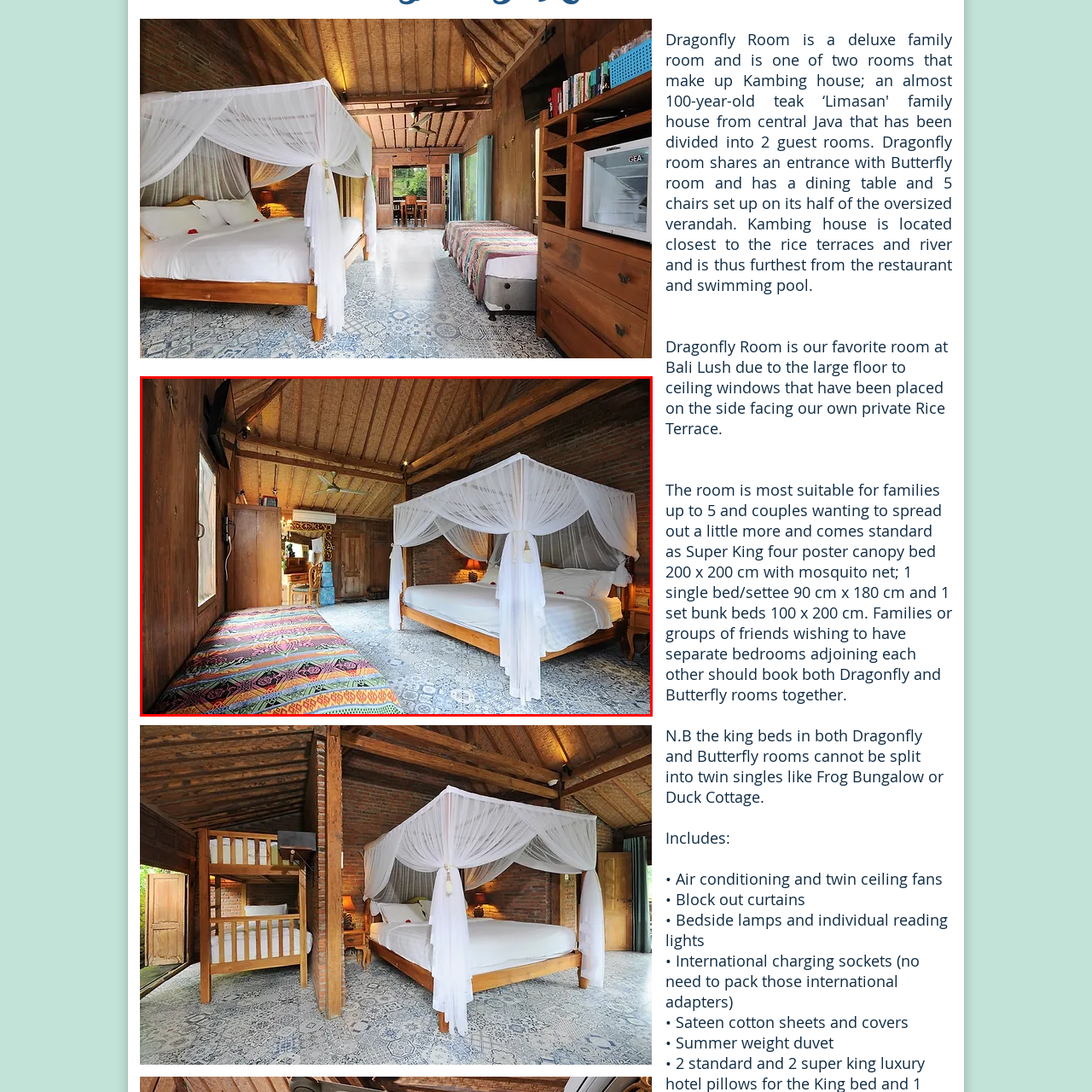Thoroughly describe the contents of the image enclosed in the red rectangle.

The image showcases the serene interior of the Dragonfly Room at Bali Lush, a charming accommodation spot. The room features a spacious layout adorned with traditional wooden elements and a beautiful high ceiling, emphasizing a warm and inviting ambiance. At the center, a luxurious Super King four-poster canopy bed draped with delicate white curtains adds an elegant touch, while nearby a cozy single settee complements the sleeping arrangements. 

The room is thoughtfully designed with intricate patterns on the flooring, creating a vibrant contrast against the warm wood tones. A flat-screen TV is mounted on the wall, providing modern entertainment options. The space also includes a small dining area visible in the background, perfect for enjoying meals in comfort. Large windows open to a view of the private Rice Terrace, allowing natural light to flood the room, making it an ideal retreat for families or couples seeking a tranquil getaway.